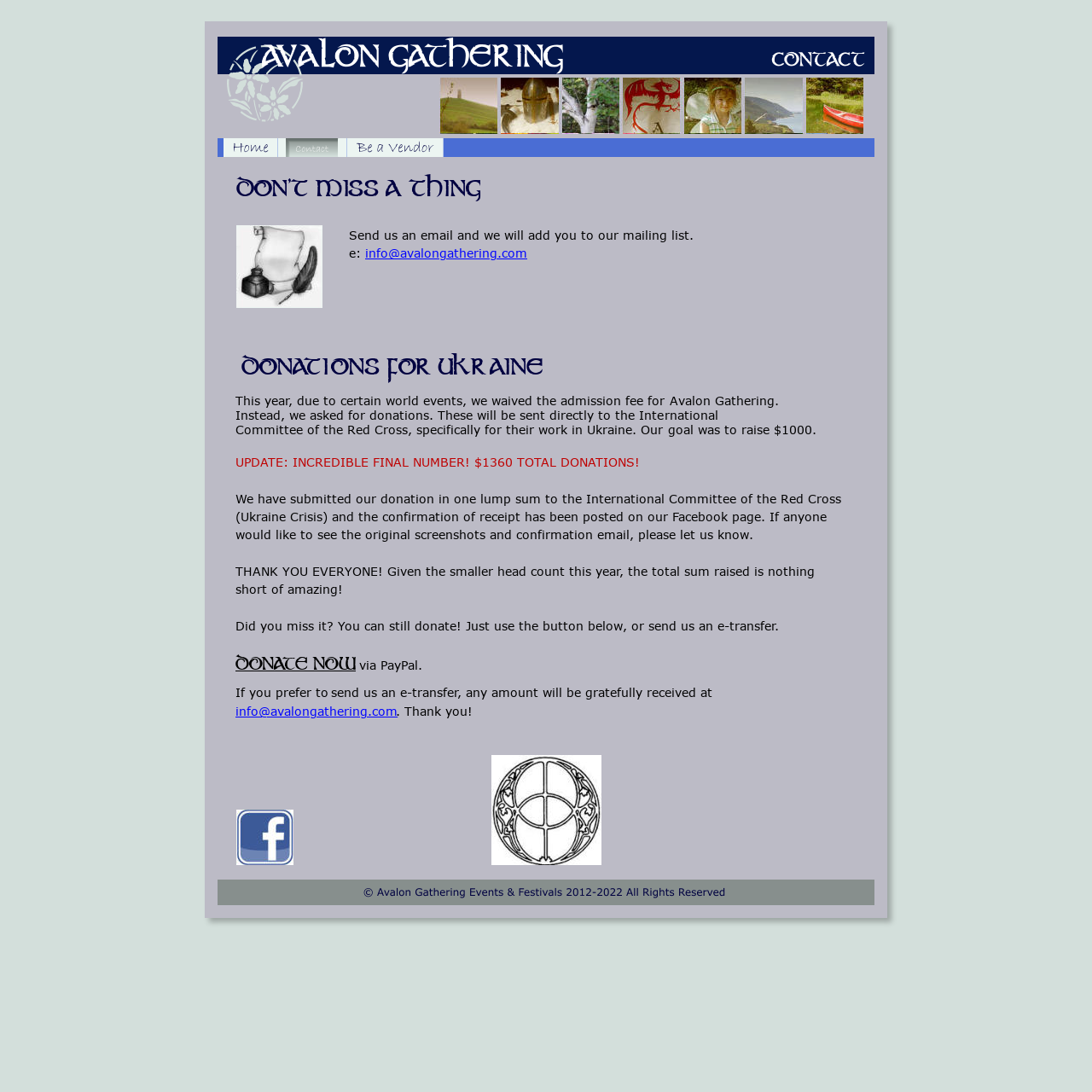Create a detailed description of the webpage's content and layout.

This webpage is about contacting Avalon Gathering Events & Festivals. At the top, there is a large image with the text "CONTACT" and another image with the logo "AVALON GATHERING" on the left side. Below these images, there is a row of smaller images, including "Home", "Contact", and "Be a Vendor", which likely serve as navigation links.

The main content of the page is divided into two sections. The first section is about joining the mailing list, where it says "Send us an email and we will add you to our mailing list" with an email address "info@avalongathering.com" provided.

The second section is about donations for Ukraine. It starts with a heading "DON’T MISS A THING" and then explains that instead of an admission fee, donations were collected for the International Committee of the Red Cross to support their work in Ukraine. The goal was to raise $1000, but an update reveals that an incredible total of $1360 was donated. The webpage also mentions that the donation has been submitted and confirmed, and provides an option to see the original screenshots and confirmation email.

Below this, there is a call to action to donate, with a "DONATE NOW" button and an option to send an e-transfer to the provided email address. The webpage ends with a thank you note and a copyright notice at the bottom.